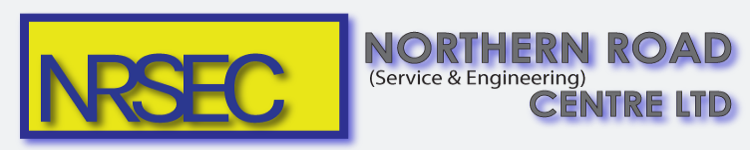What does the logo symbolize?
Using the image, answer in one word or phrase.

company's commitment